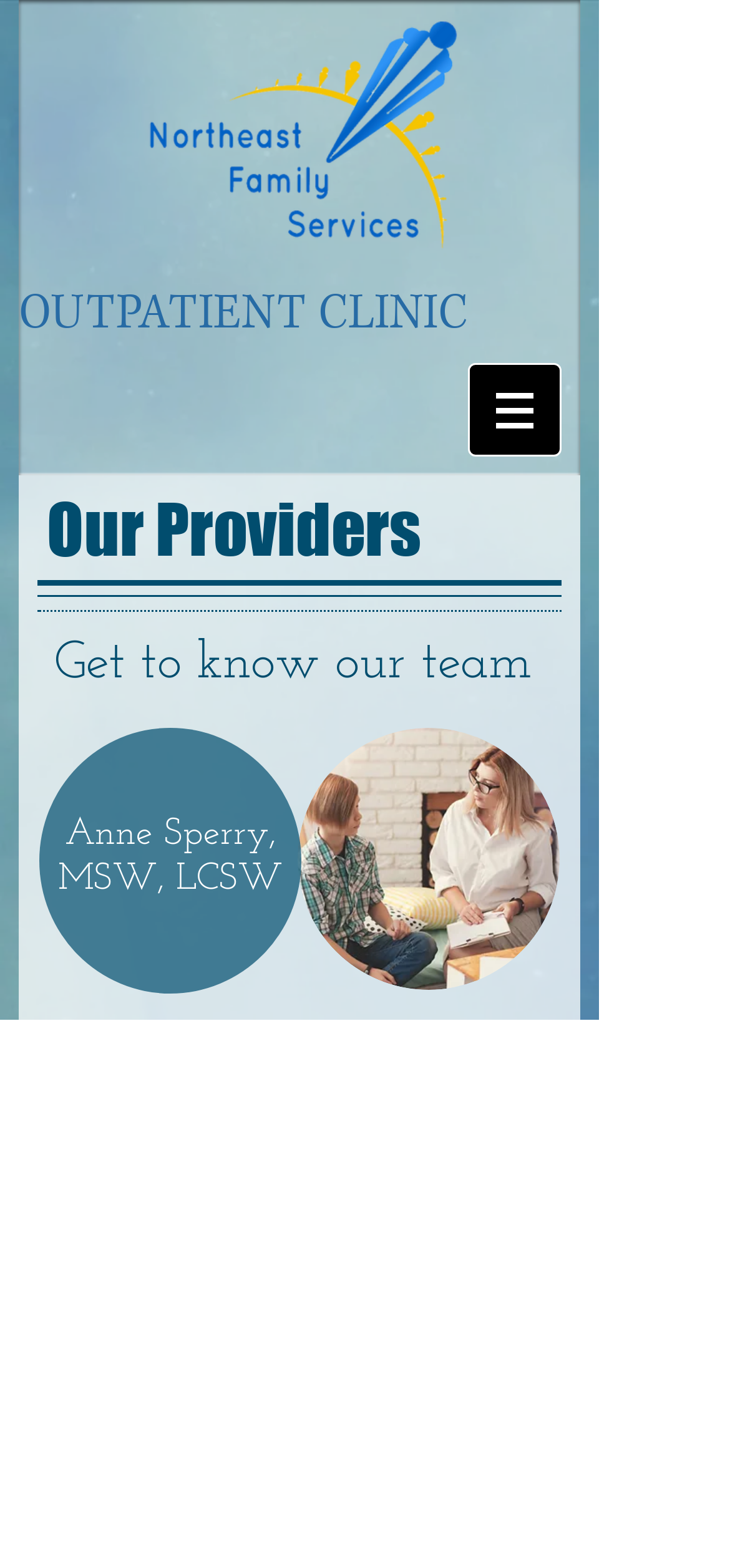What is the main purpose of this webpage?
Refer to the image and provide a detailed answer to the question.

The webpage's structure and content, including the headings 'Our Providers' and 'Get to know our team', suggest that the main purpose of this webpage is to introduce the team members of the outpatient clinic.